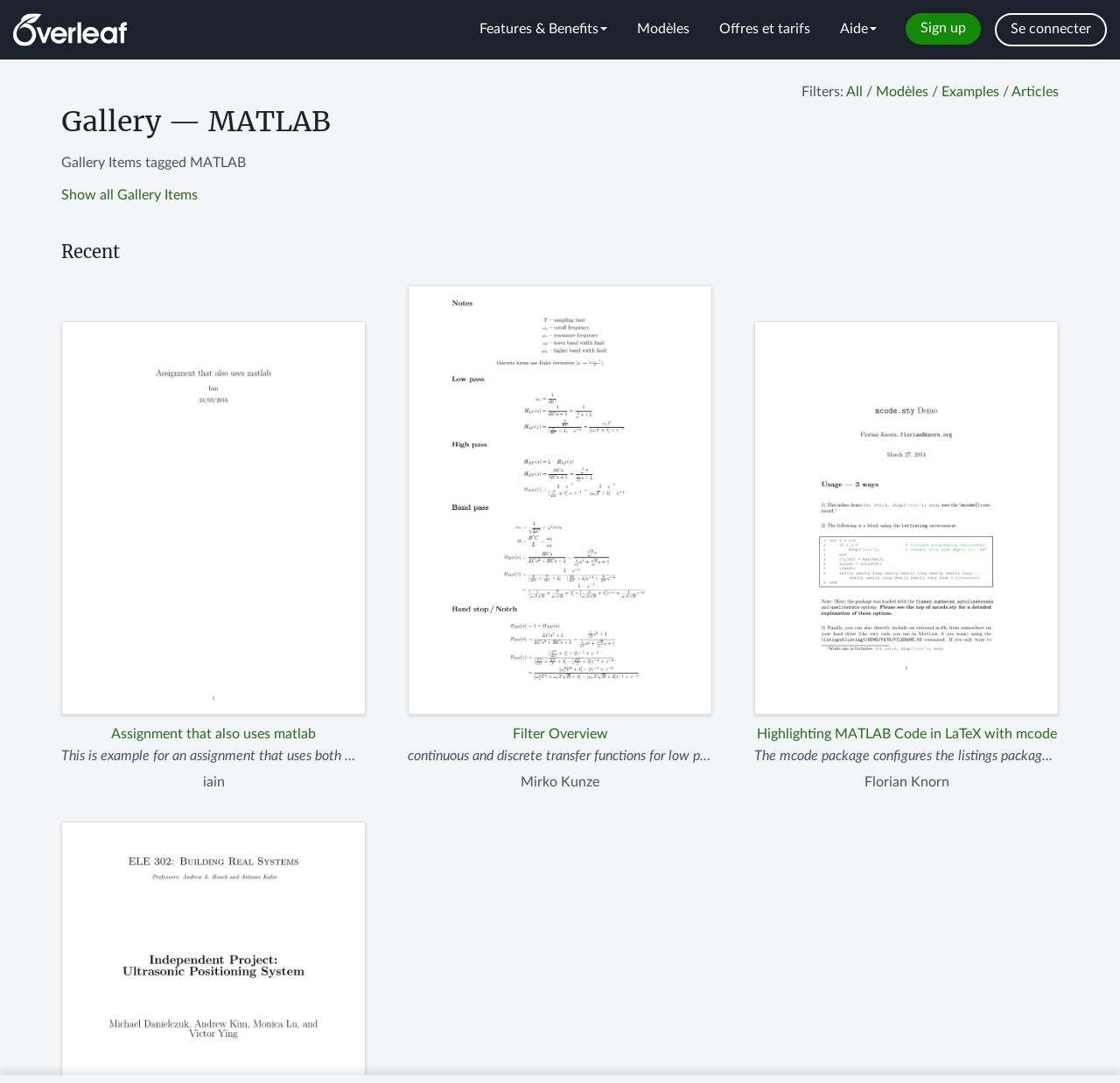Show the bounding box coordinates for the HTML element as described: "Se connecter".

[0.888, 0.012, 0.988, 0.043]